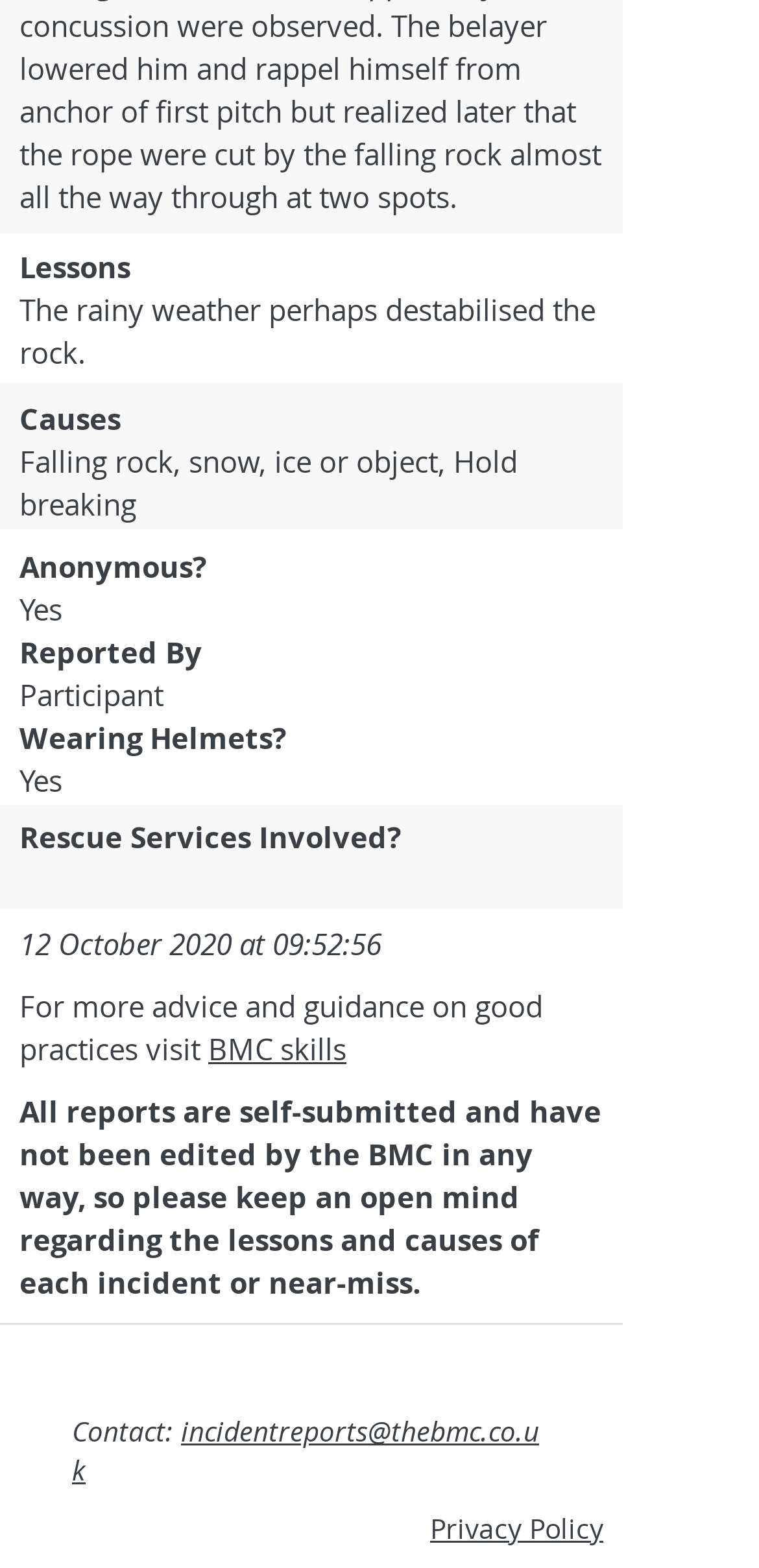Based on the image, provide a detailed response to the question:
Who reported the incident?

The person who reported the incident is mentioned in the section 'Reported By' where it says 'Participant'.